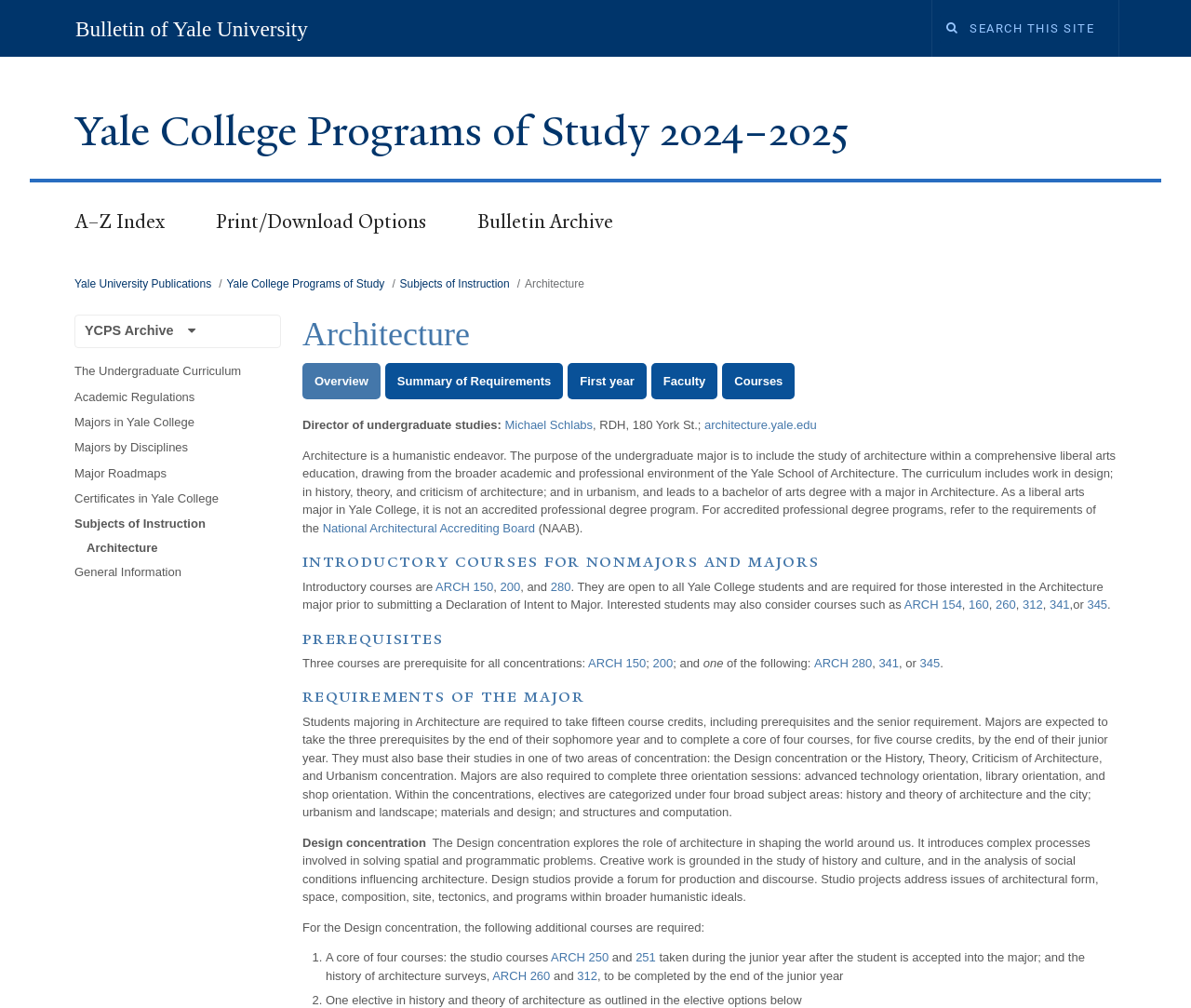What is the name of the university?
Refer to the image and provide a concise answer in one word or phrase.

Yale University